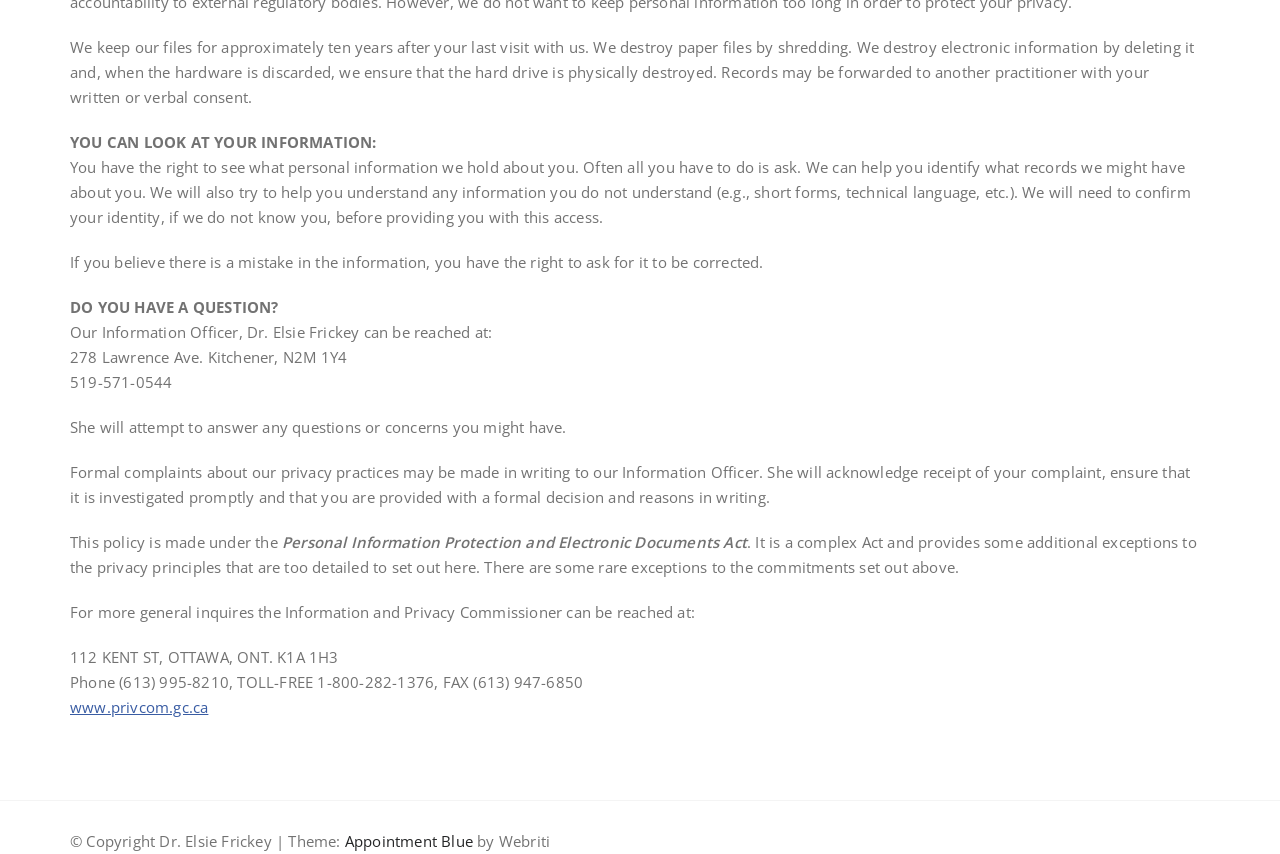Please determine the bounding box coordinates for the UI element described as: "www.privcom.gc.ca".

[0.055, 0.816, 0.163, 0.84]